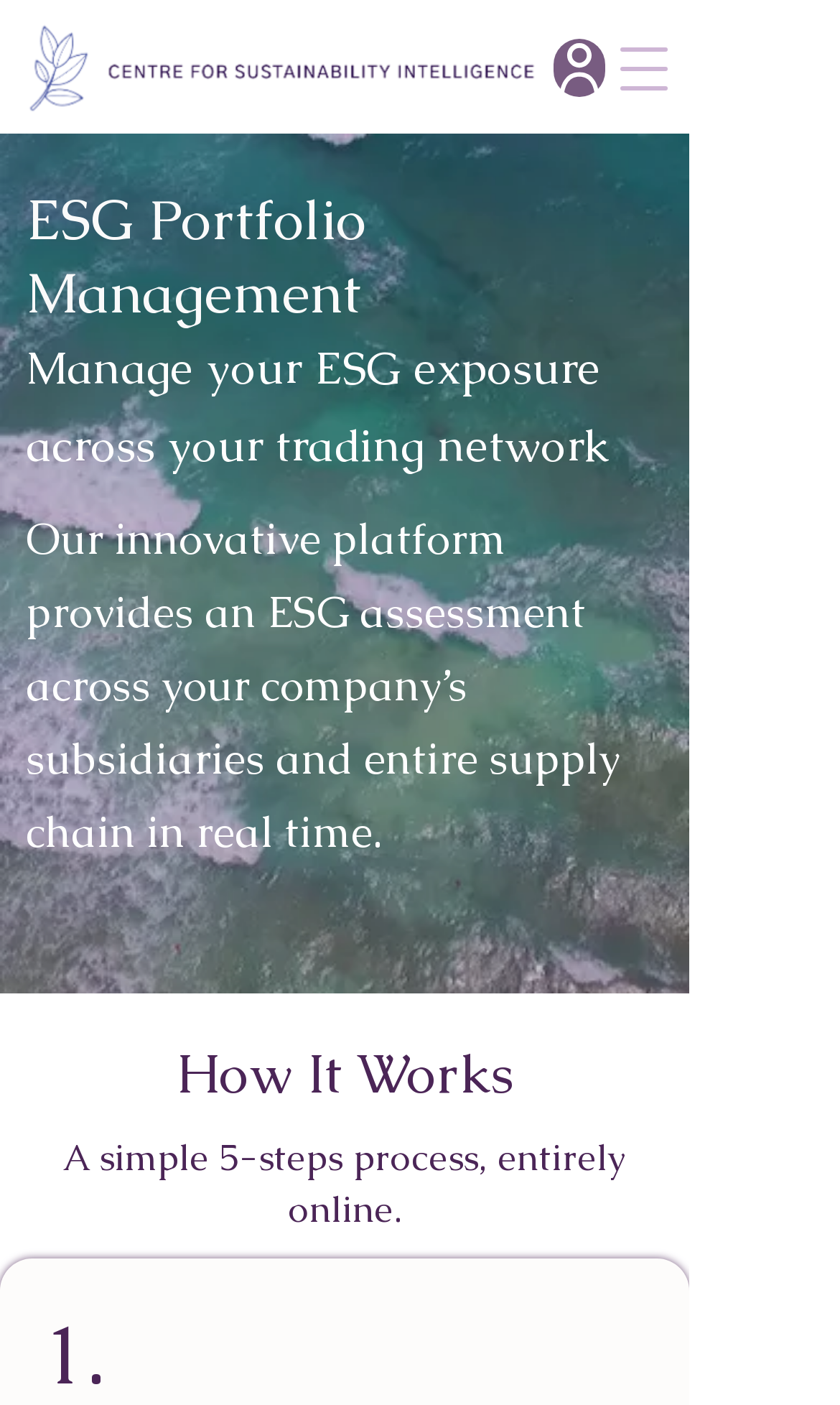What is the main purpose of this platform? From the image, respond with a single word or brief phrase.

ESG portfolio assessment